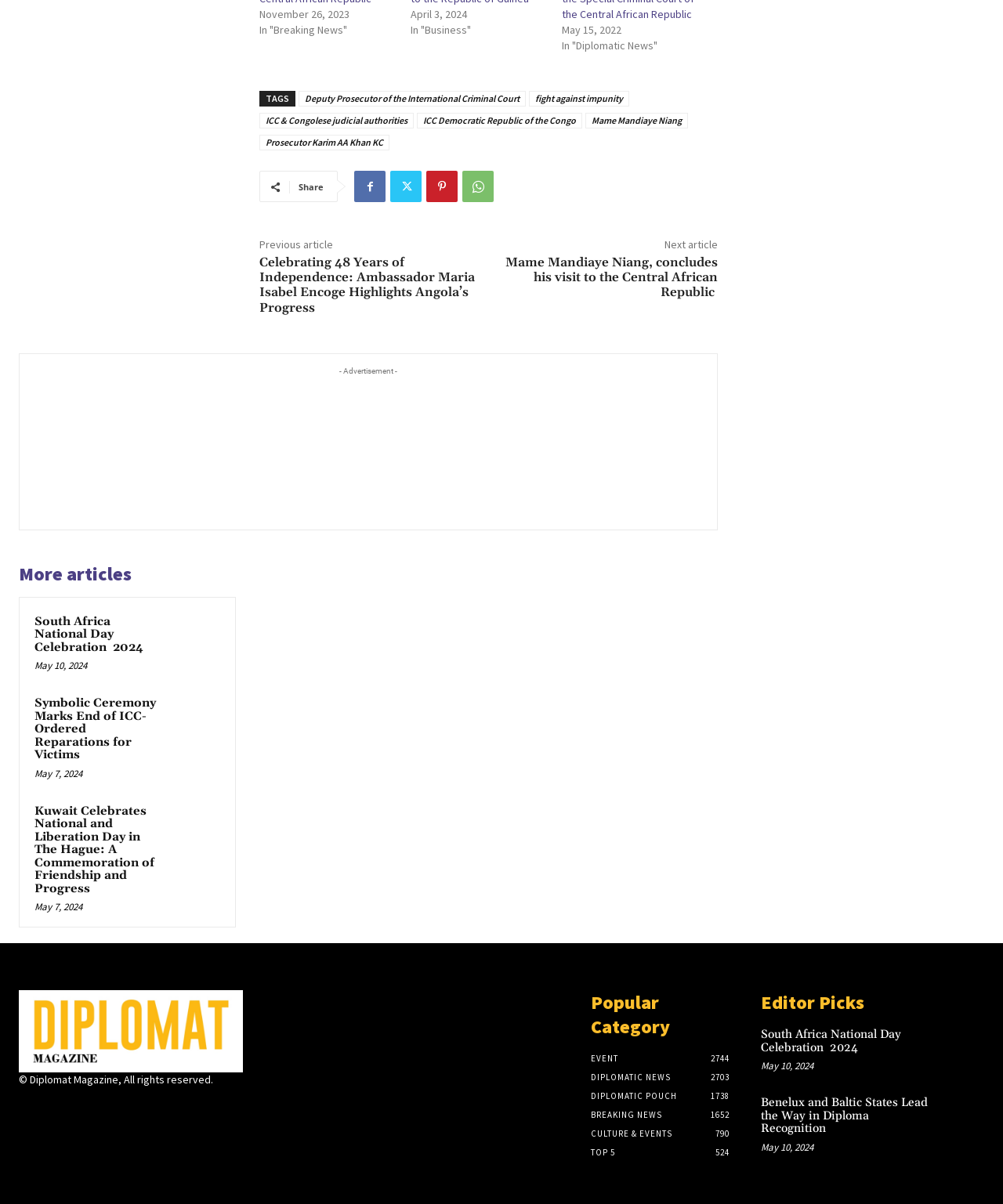Using the given element description, provide the bounding box coordinates (top-left x, top-left y, bottom-right x, bottom-right y) for the corresponding UI element in the screenshot: ICC & Congolese judicial authorities

[0.259, 0.094, 0.413, 0.107]